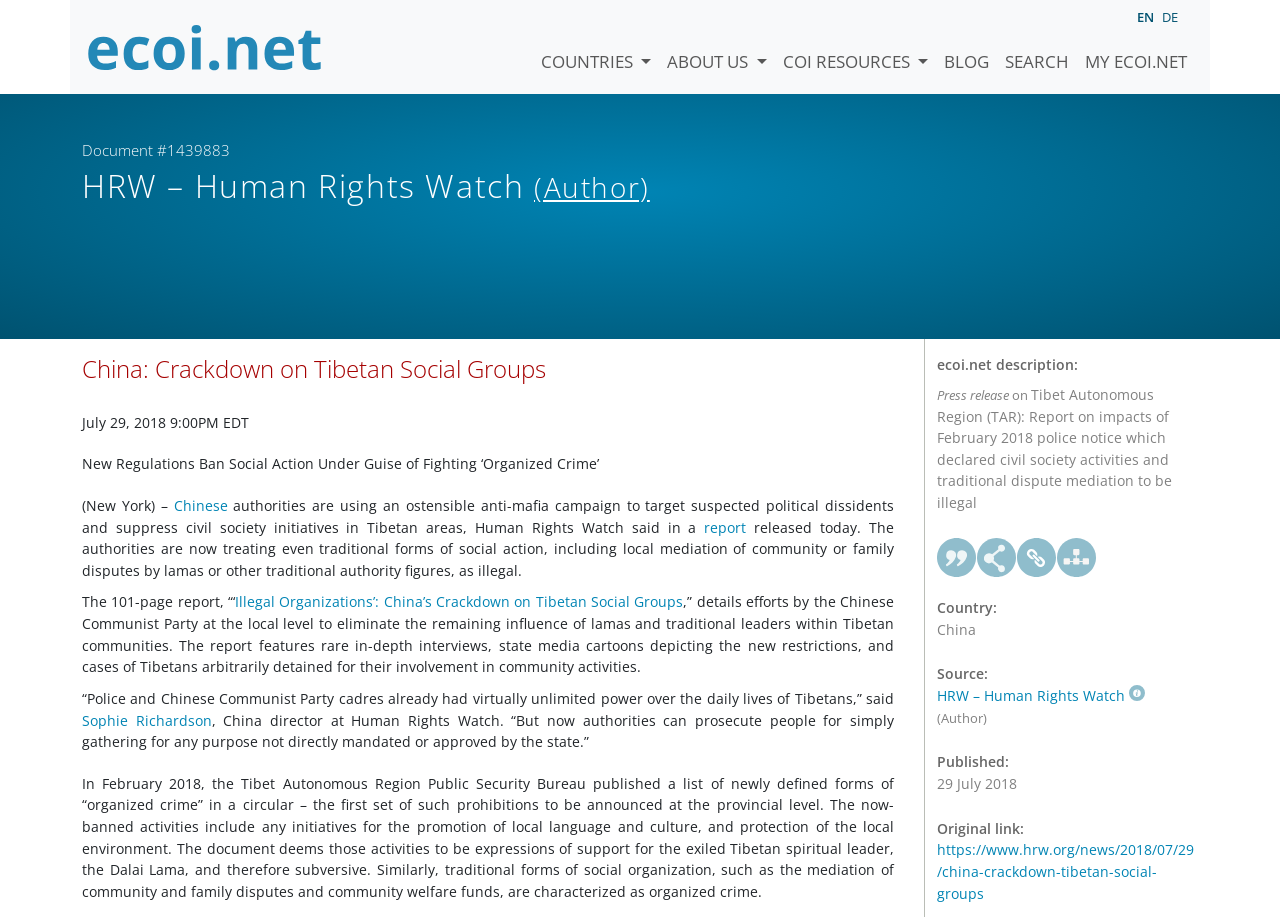Examine the screenshot and answer the question in as much detail as possible: What is the name of the region targeted by the Chinese authorities?

I found the answer by looking at the middle of the webpage, where it says 'Press release on Tibet Autonomous Region (TAR): Report on impacts of February 2018 police notice which declared civil society activities and traditional dispute mediation to be illegal'. This indicates that the region targeted by the Chinese authorities is the Tibet Autonomous Region.